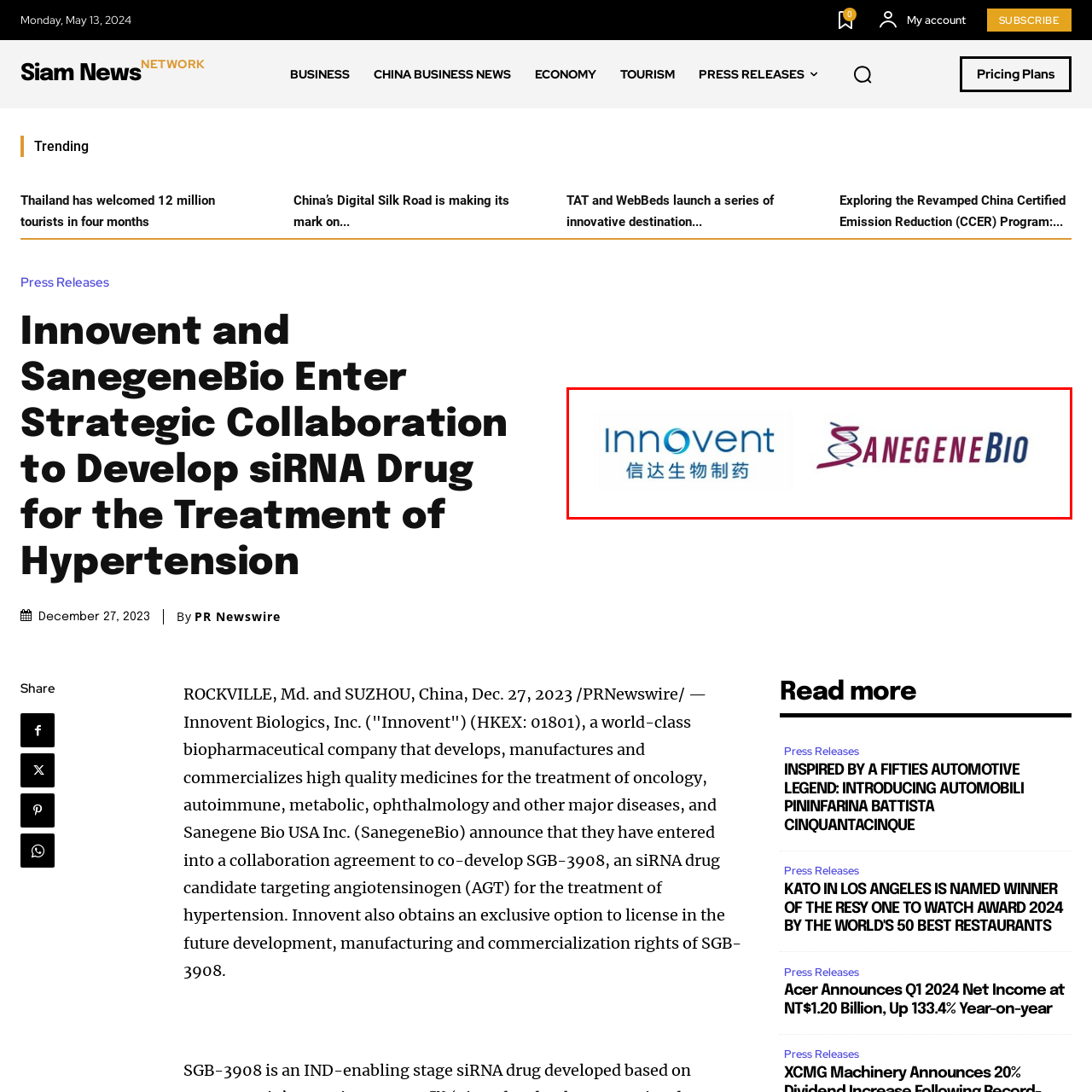What design element is incorporated in SanegeneBio's logo? Observe the image within the red bounding box and give a one-word or short-phrase answer.

DNA helix